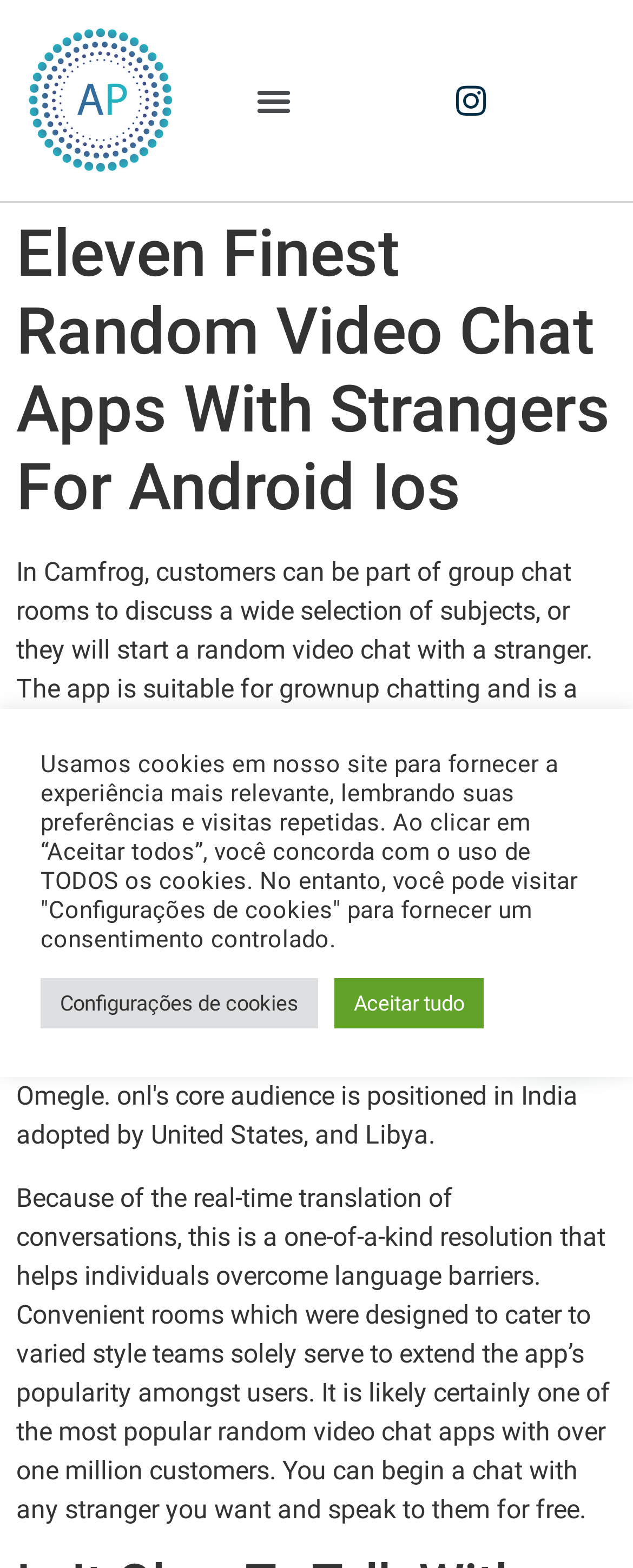Find the bounding box of the UI element described as: "Menu". The bounding box coordinates should be given as four float values between 0 and 1, i.e., [left, top, right, bottom].

[0.39, 0.047, 0.474, 0.081]